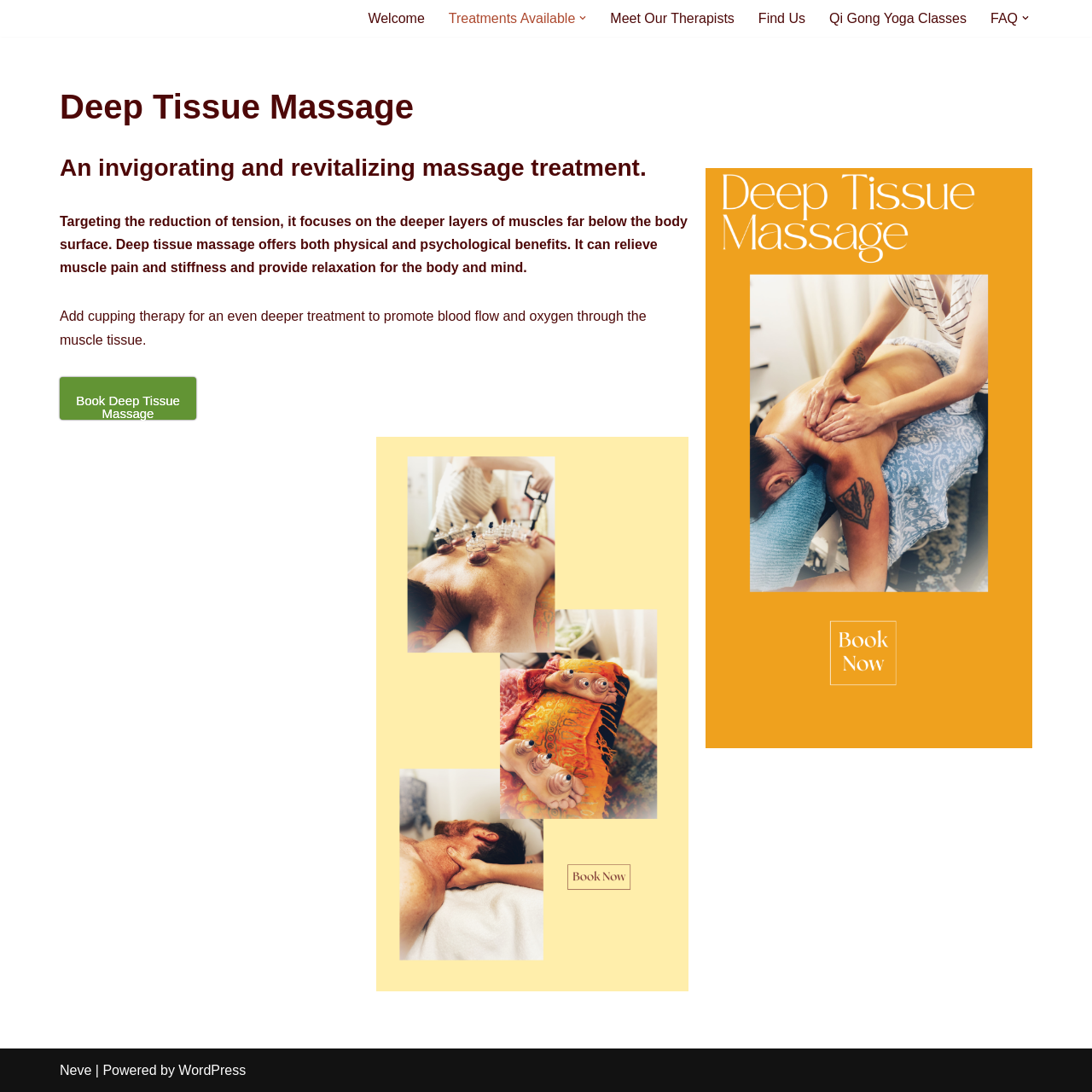Determine the bounding box coordinates of the clickable area required to perform the following instruction: "Click on the 'Book Deep Tissue Massage' button". The coordinates should be represented as four float numbers between 0 and 1: [left, top, right, bottom].

[0.055, 0.345, 0.18, 0.384]